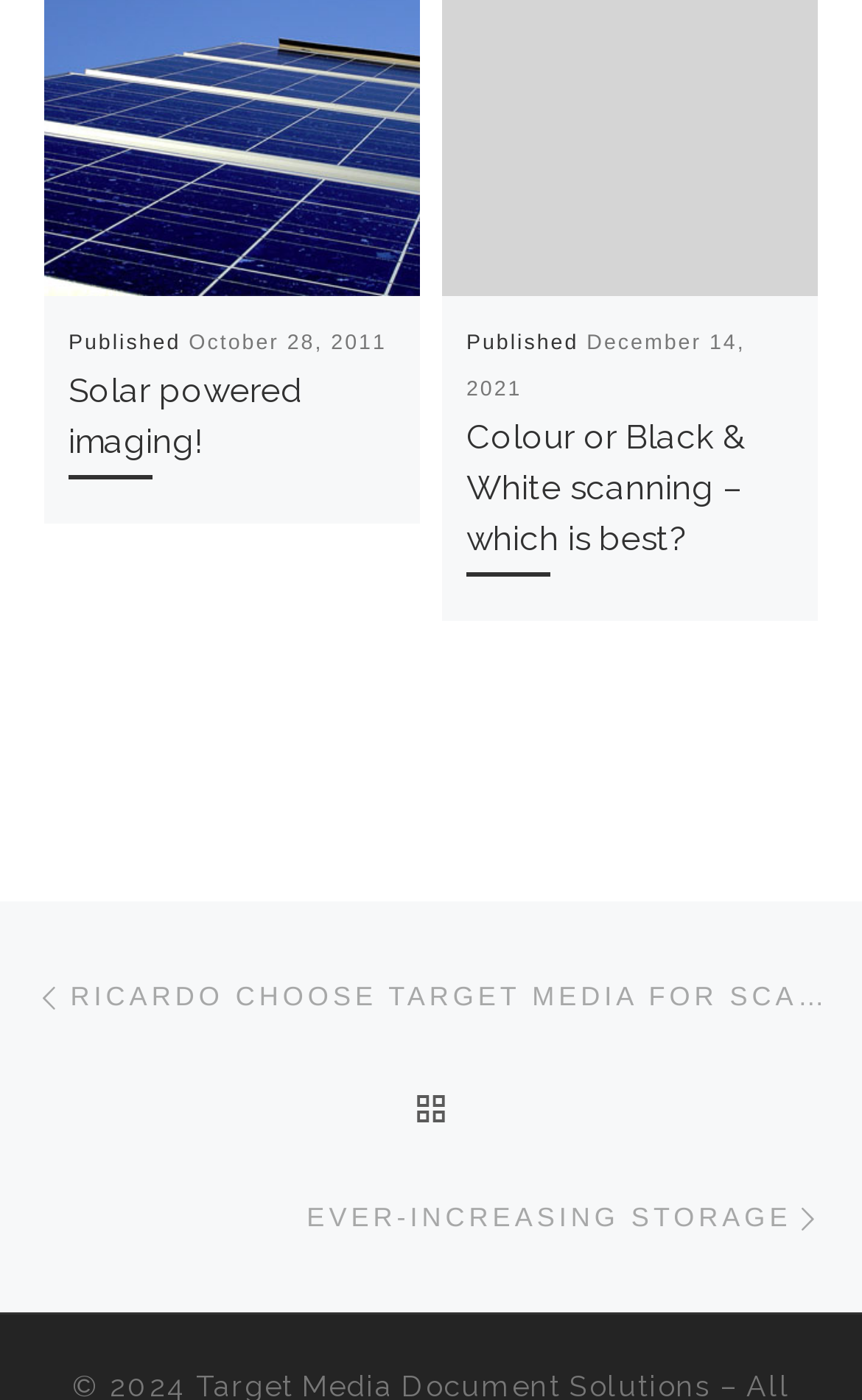Using the webpage screenshot, find the UI element described by Ever-Increasing Storage. Provide the bounding box coordinates in the format (top-left x, top-left y, bottom-right x, bottom-right y), ensuring all values are floating point numbers between 0 and 1.

[0.356, 0.831, 0.962, 0.91]